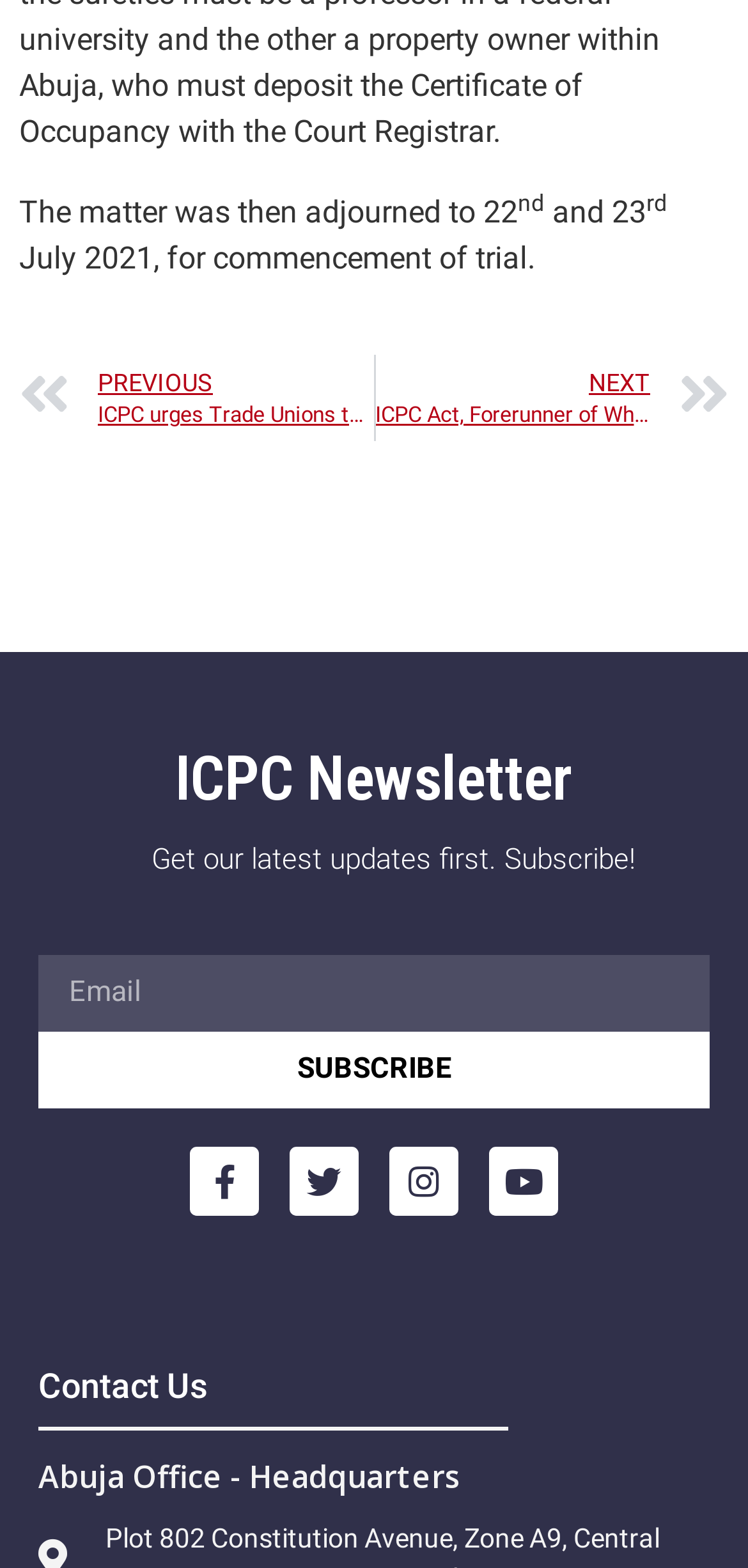Please indicate the bounding box coordinates for the clickable area to complete the following task: "Contact the Abuja Office". The coordinates should be specified as four float numbers between 0 and 1, i.e., [left, top, right, bottom].

[0.051, 0.927, 0.949, 0.956]